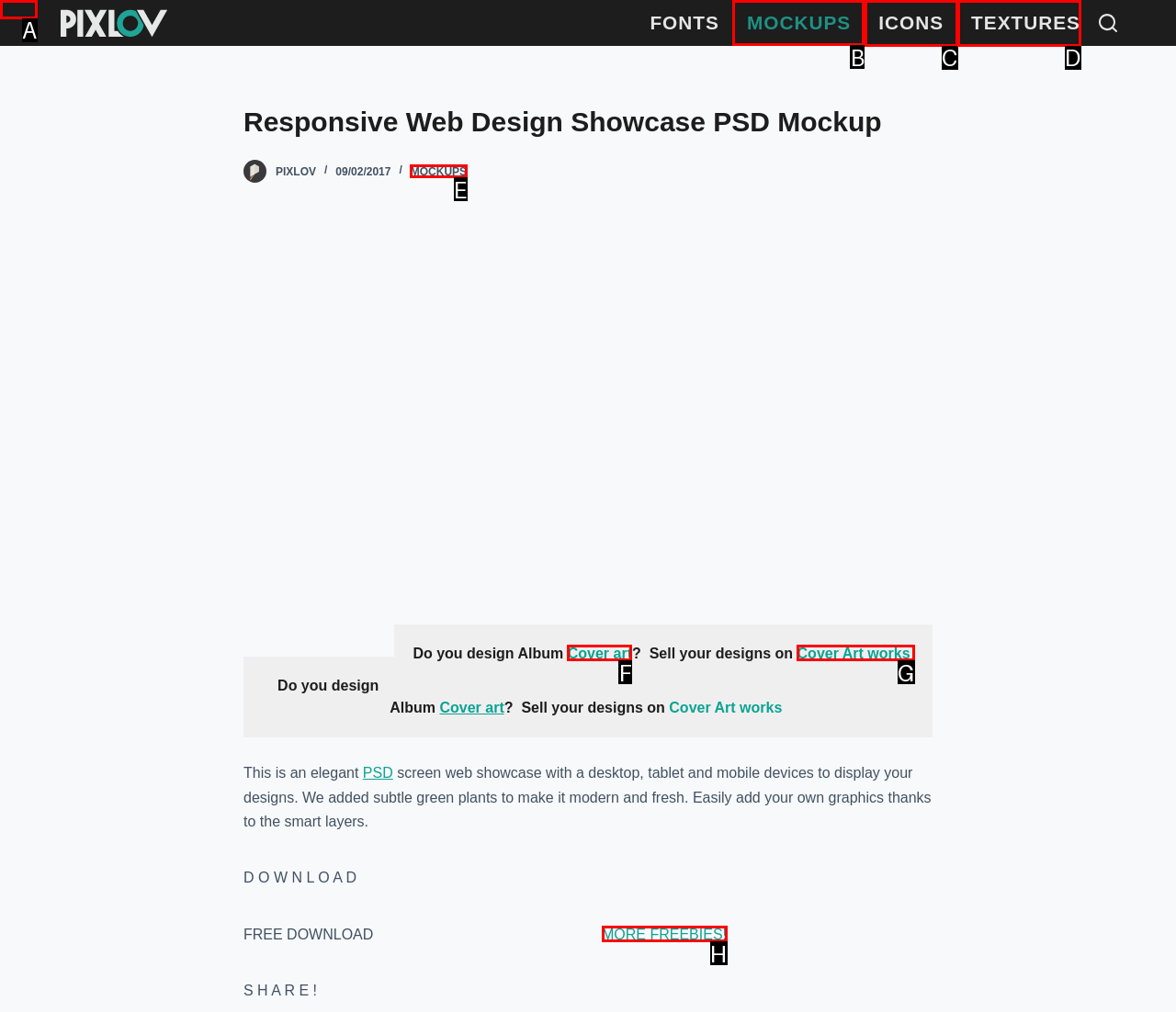Choose the HTML element that should be clicked to achieve this task: go to exhibitions
Respond with the letter of the correct choice.

None